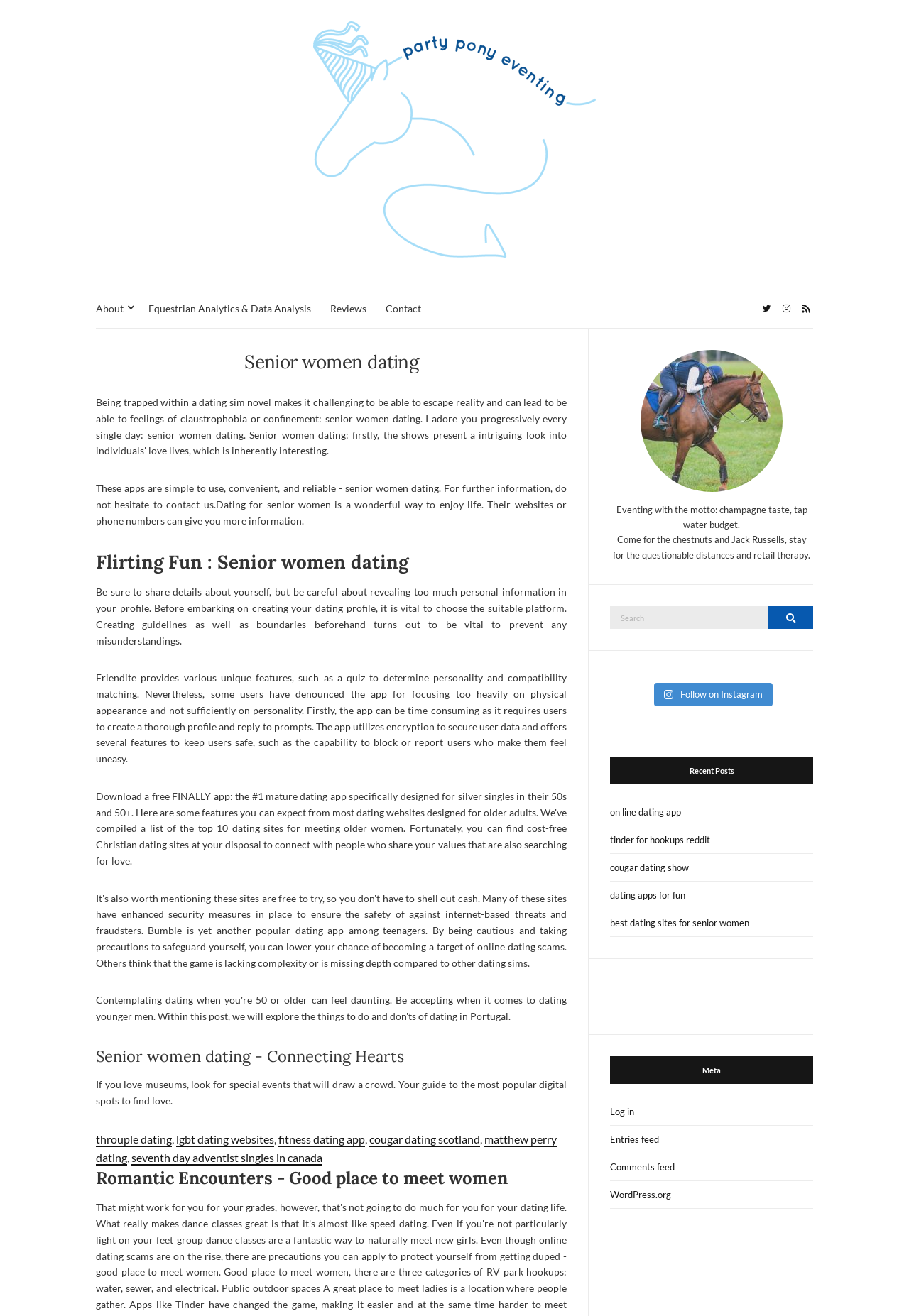Give a one-word or one-phrase response to the question:
What is the name of the website?

Party Pony Eventing